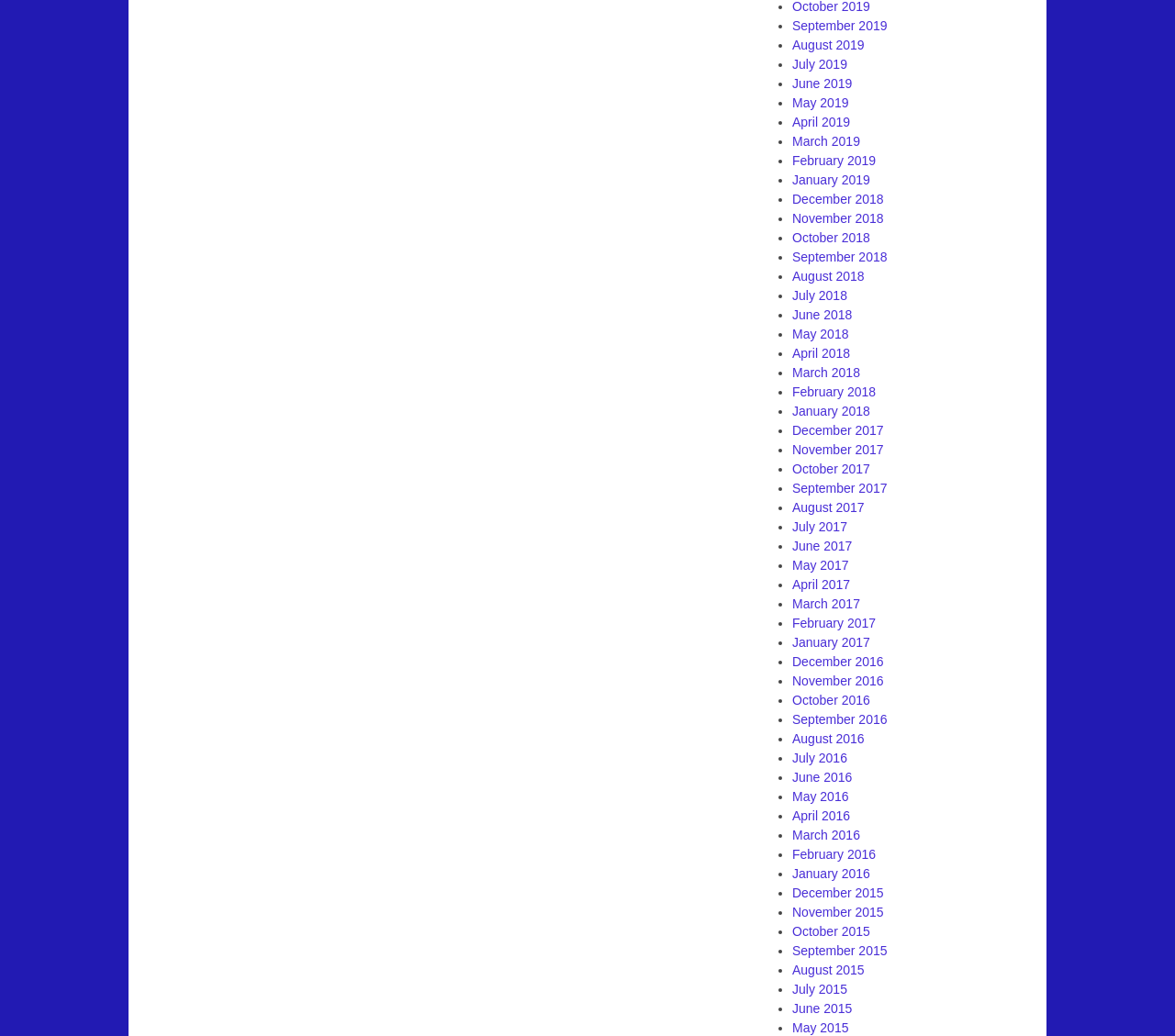What is the earliest month listed?
Using the image as a reference, deliver a detailed and thorough answer to the question.

I looked at the list of months and found that the earliest one is December 2016, which is at the bottom of the list.